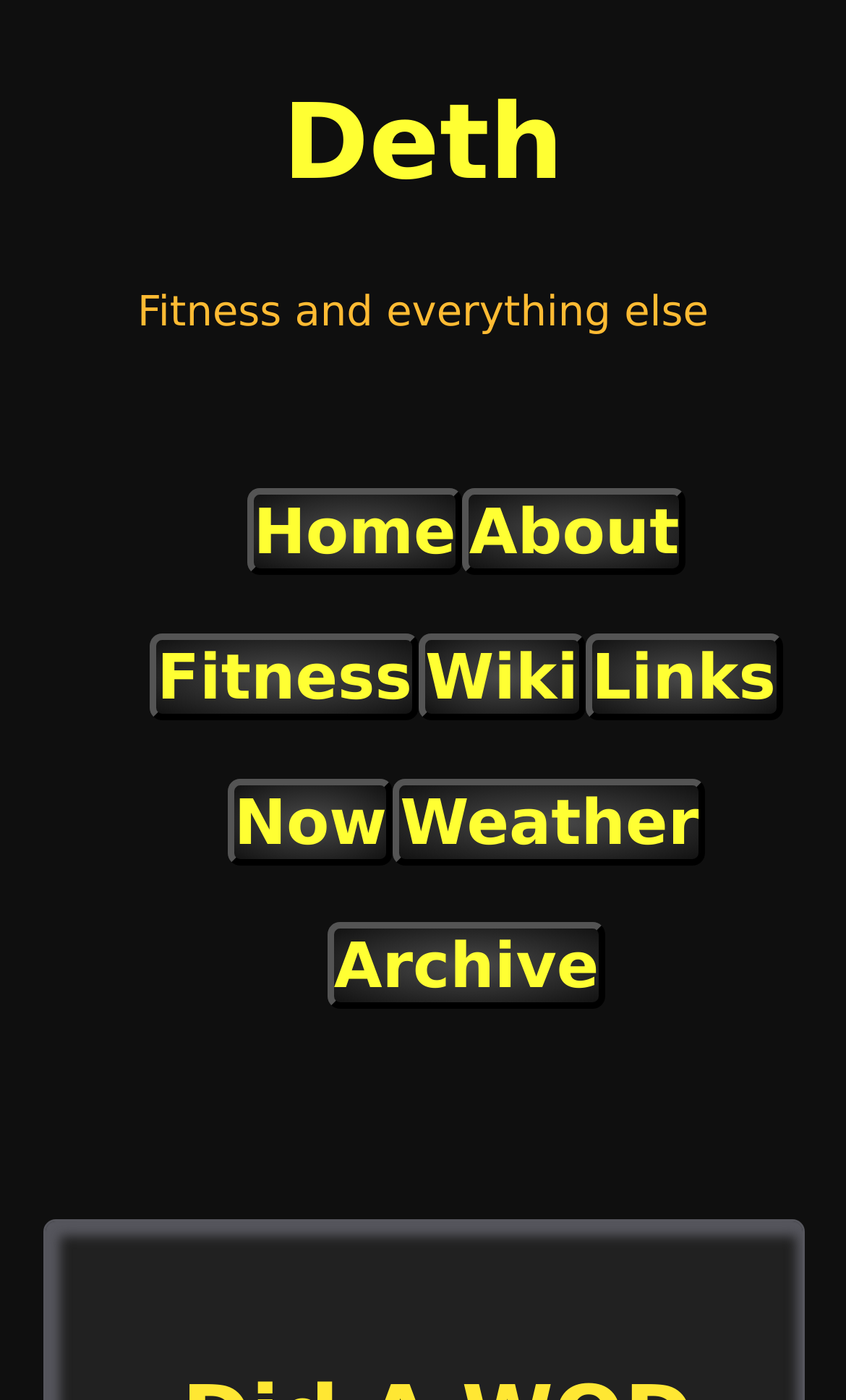Please respond to the question with a concise word or phrase:
Is there a section for archives?

Yes